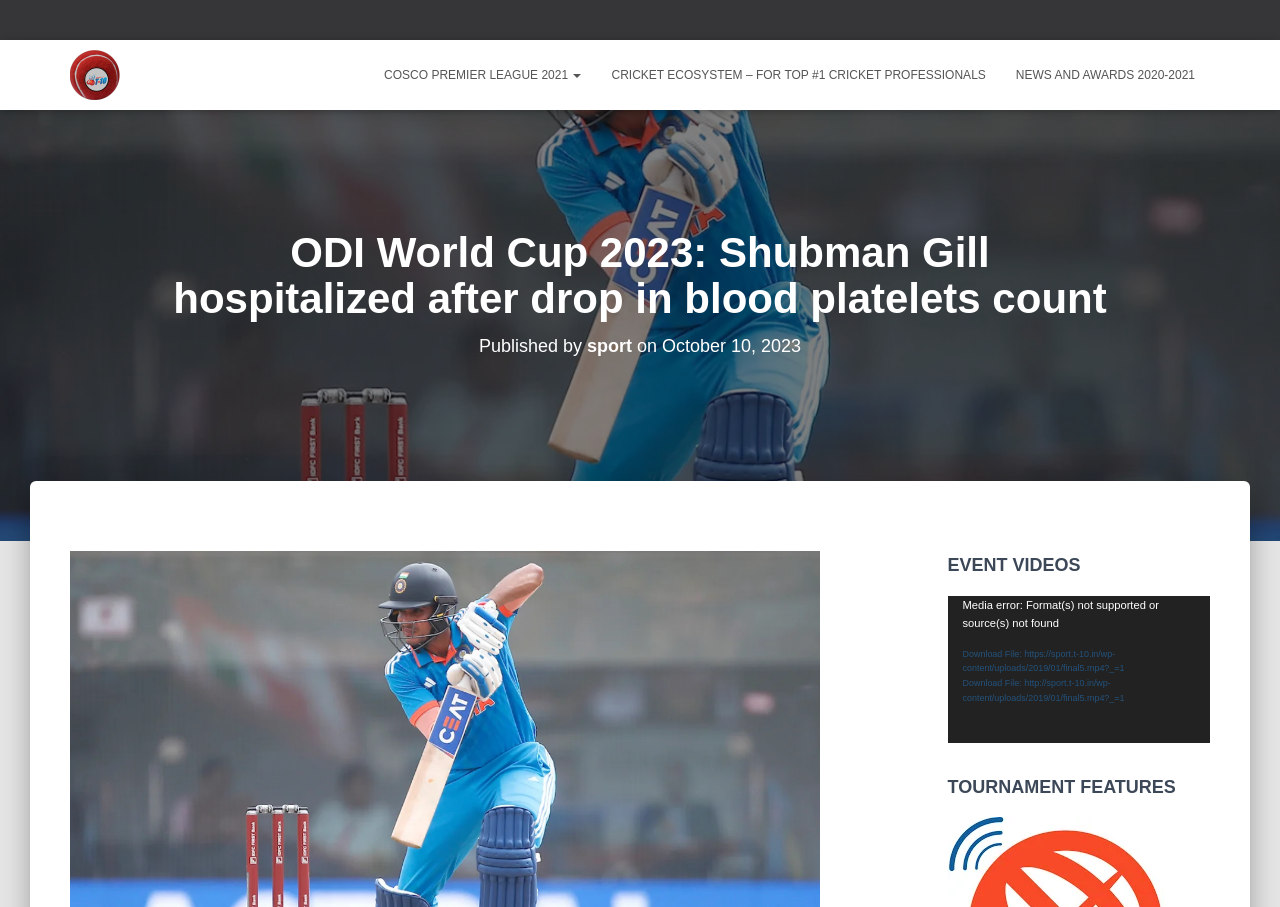Please determine the main heading text of this webpage.

ODI World Cup 2023: Shubman Gill hospitalized after drop in blood platelets count